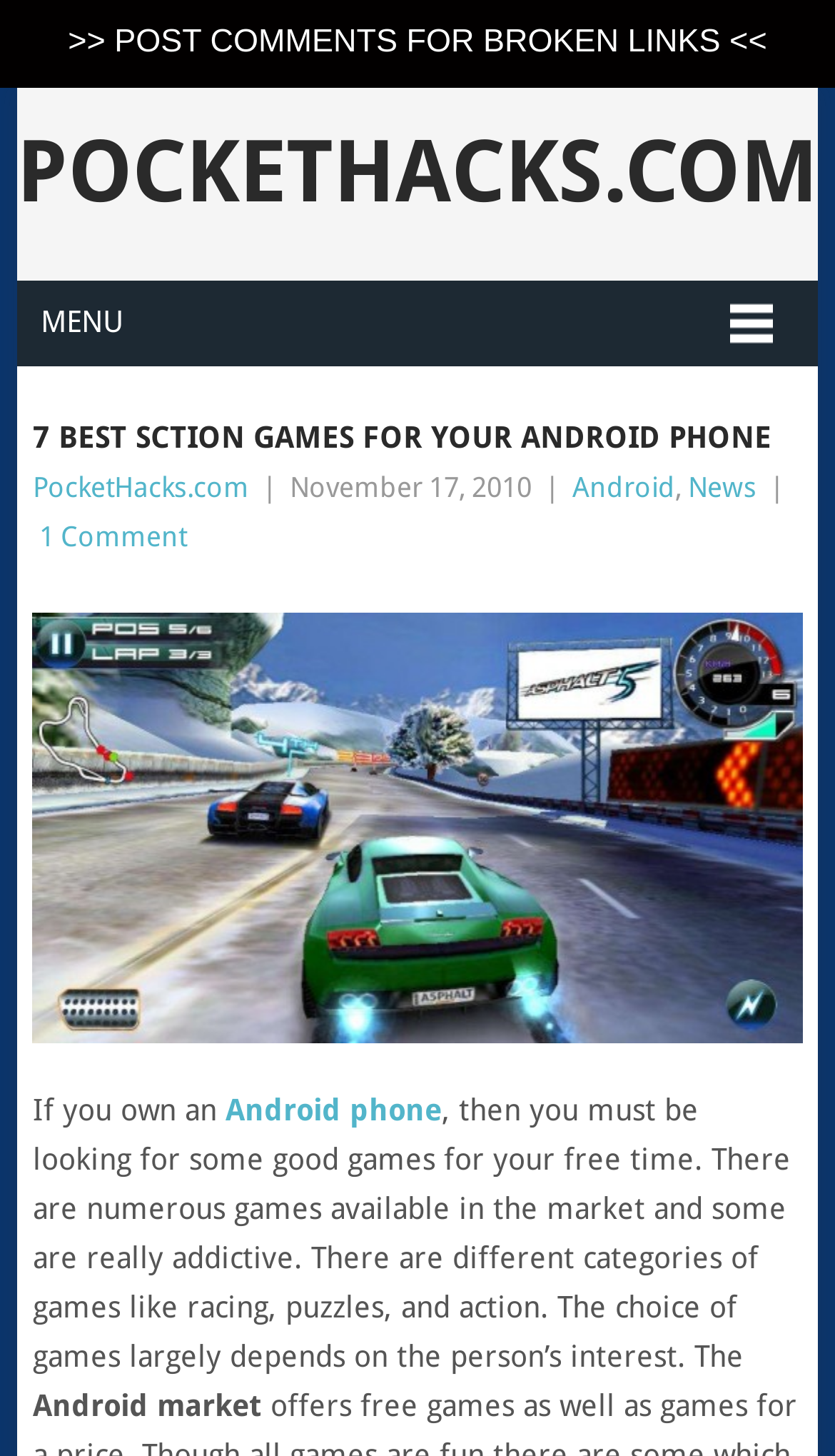Determine the bounding box coordinates for the element that should be clicked to follow this instruction: "Read the article". The coordinates should be given as four float numbers between 0 and 1, in the format [left, top, right, bottom].

[0.039, 0.751, 0.947, 0.944]